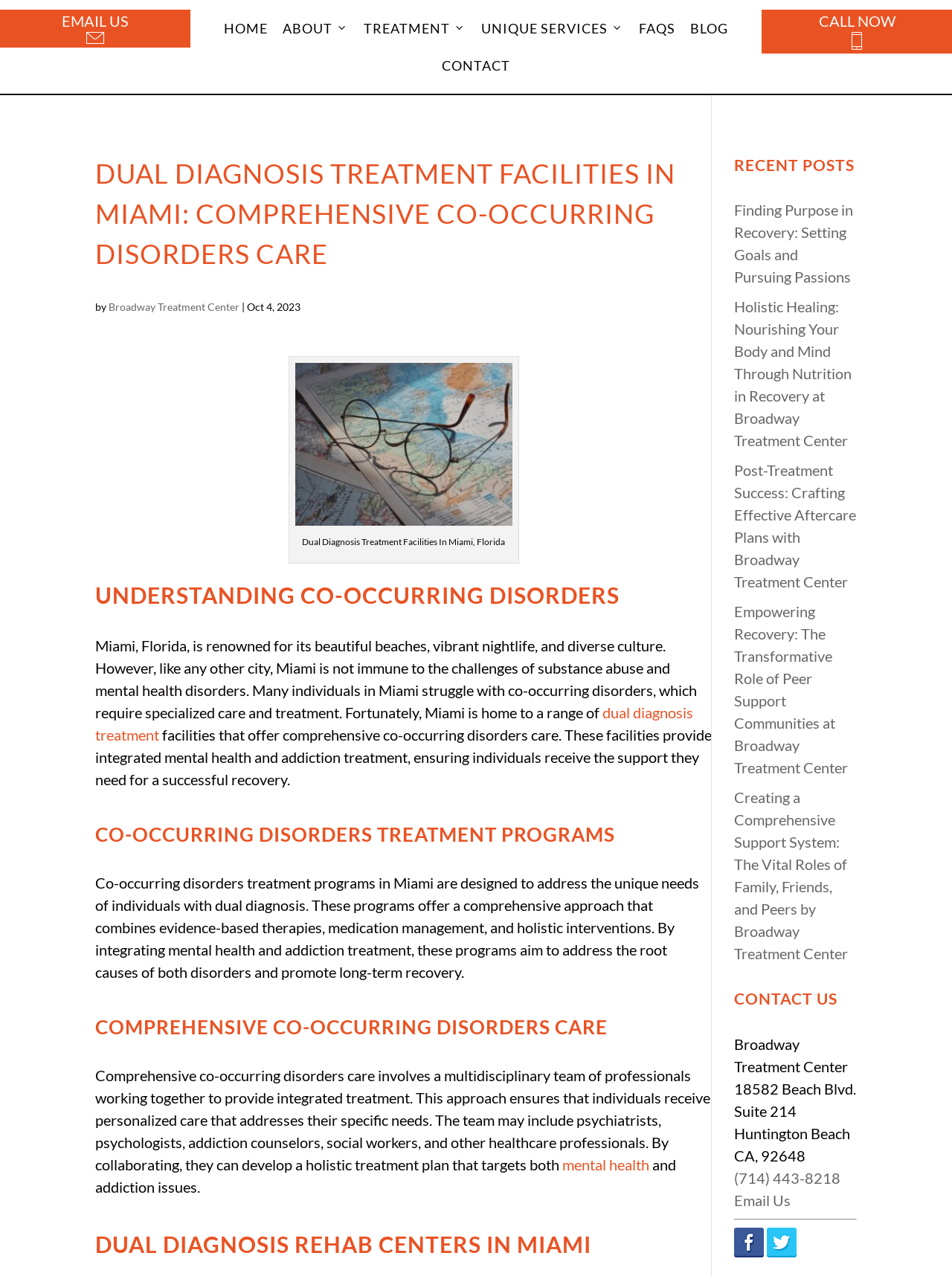What is the name of the treatment center?
Please provide a comprehensive answer based on the information in the image.

The name of the treatment center can be found in the link 'Broadway Treatment Center' which is located at the top of the webpage, and also in the image description 'Dual Diagnosis Treatment Facilities In Miami, Florida'.